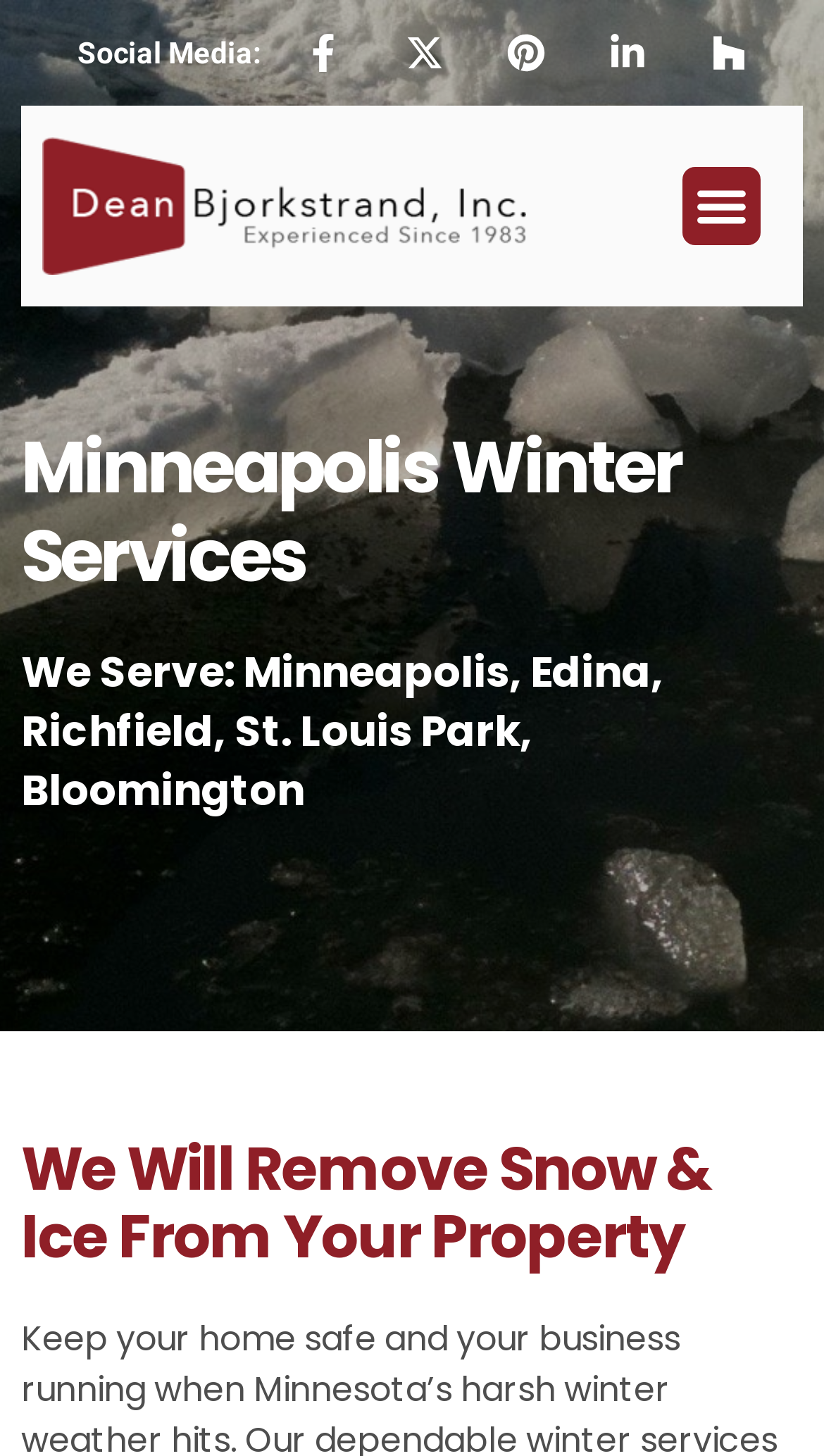What cities are served by this company?
Deliver a detailed and extensive answer to the question.

The webpage explicitly lists the cities served by the company, which are Minneapolis, Edina, Richfield, St. Louis Park, and Bloomington, as indicated by the static text 'We Serve: Minneapolis, Edina, Richfield, St. Louis Park, Bloomington'.